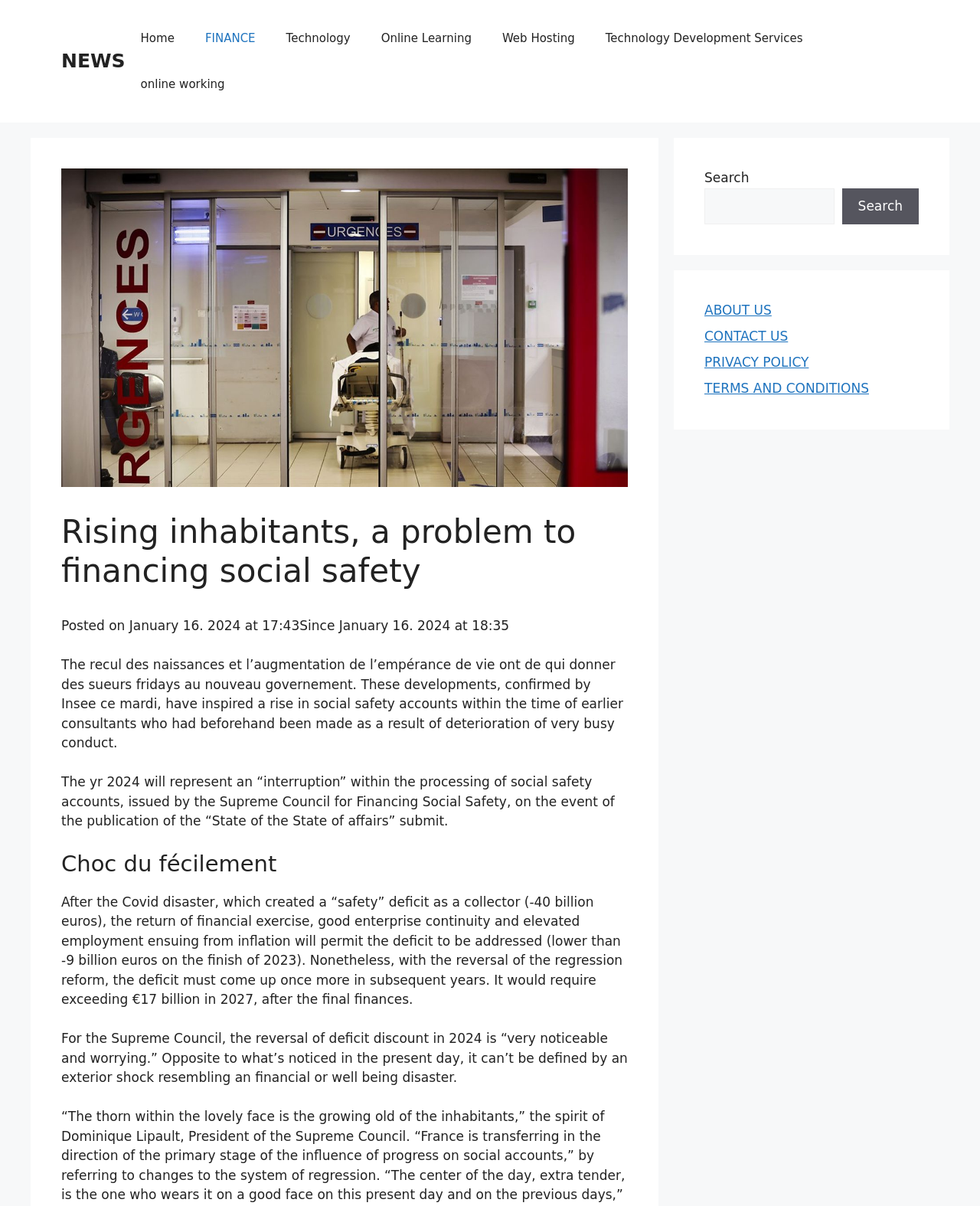Show the bounding box coordinates for the HTML element described as: "Technology Development Services".

[0.602, 0.013, 0.835, 0.051]